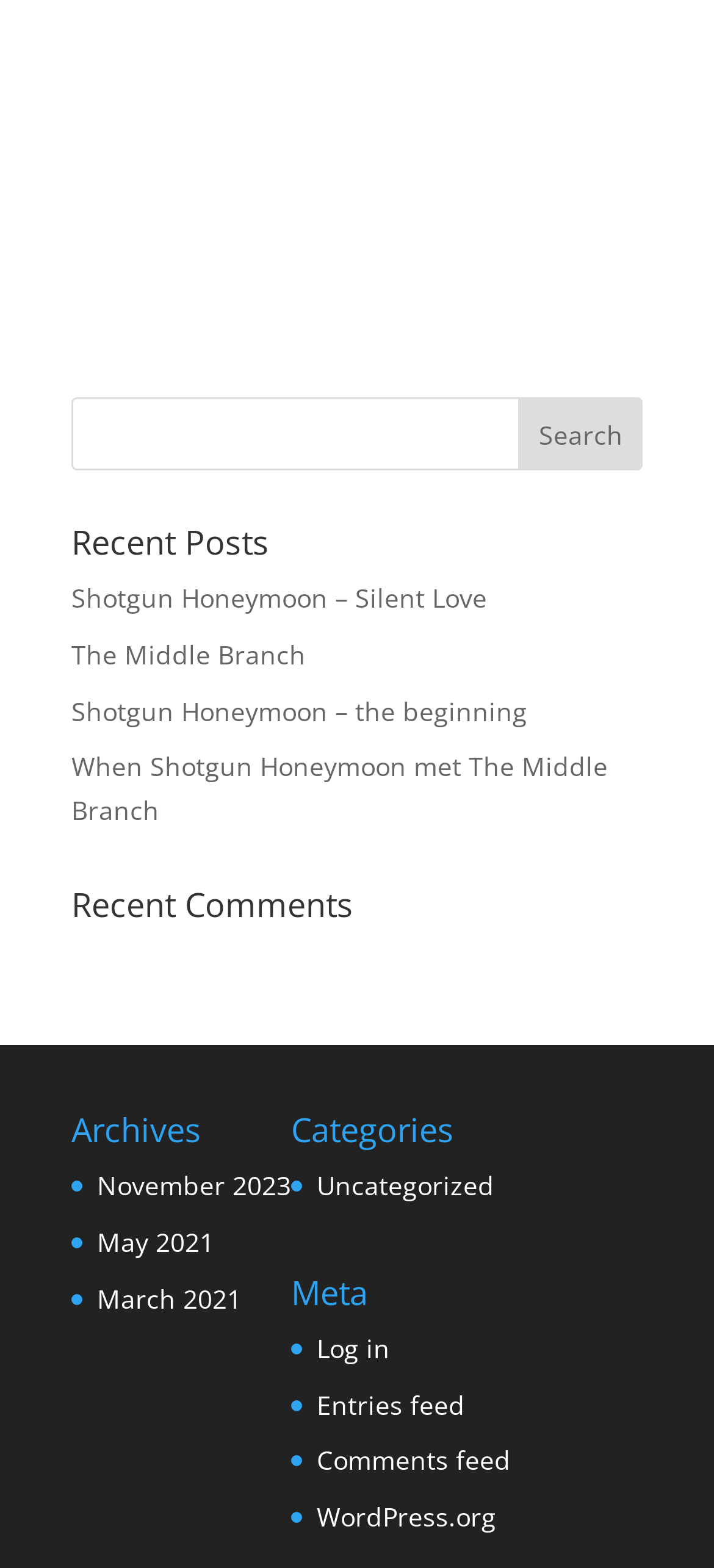What is the purpose of the search bar?
Answer the question using a single word or phrase, according to the image.

To search posts